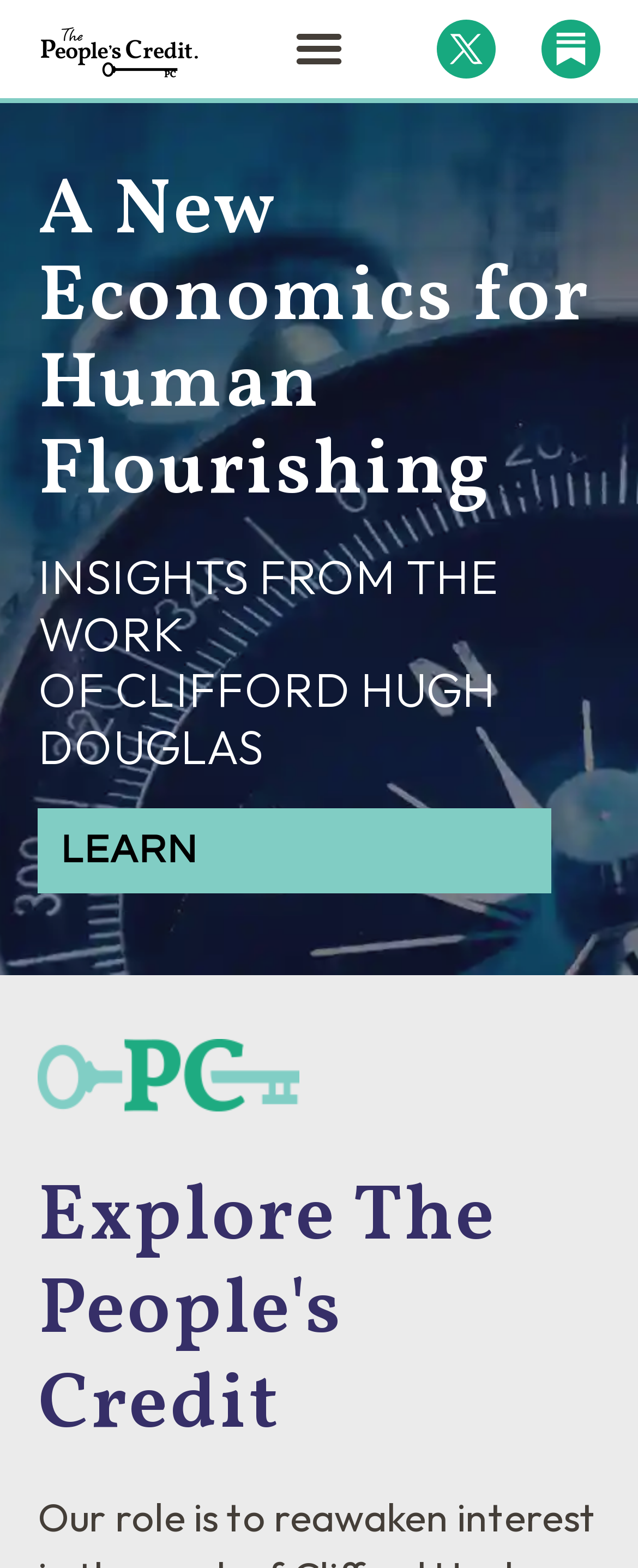Identify the headline of the webpage and generate its text content.

A New Economics for Human Flourishing